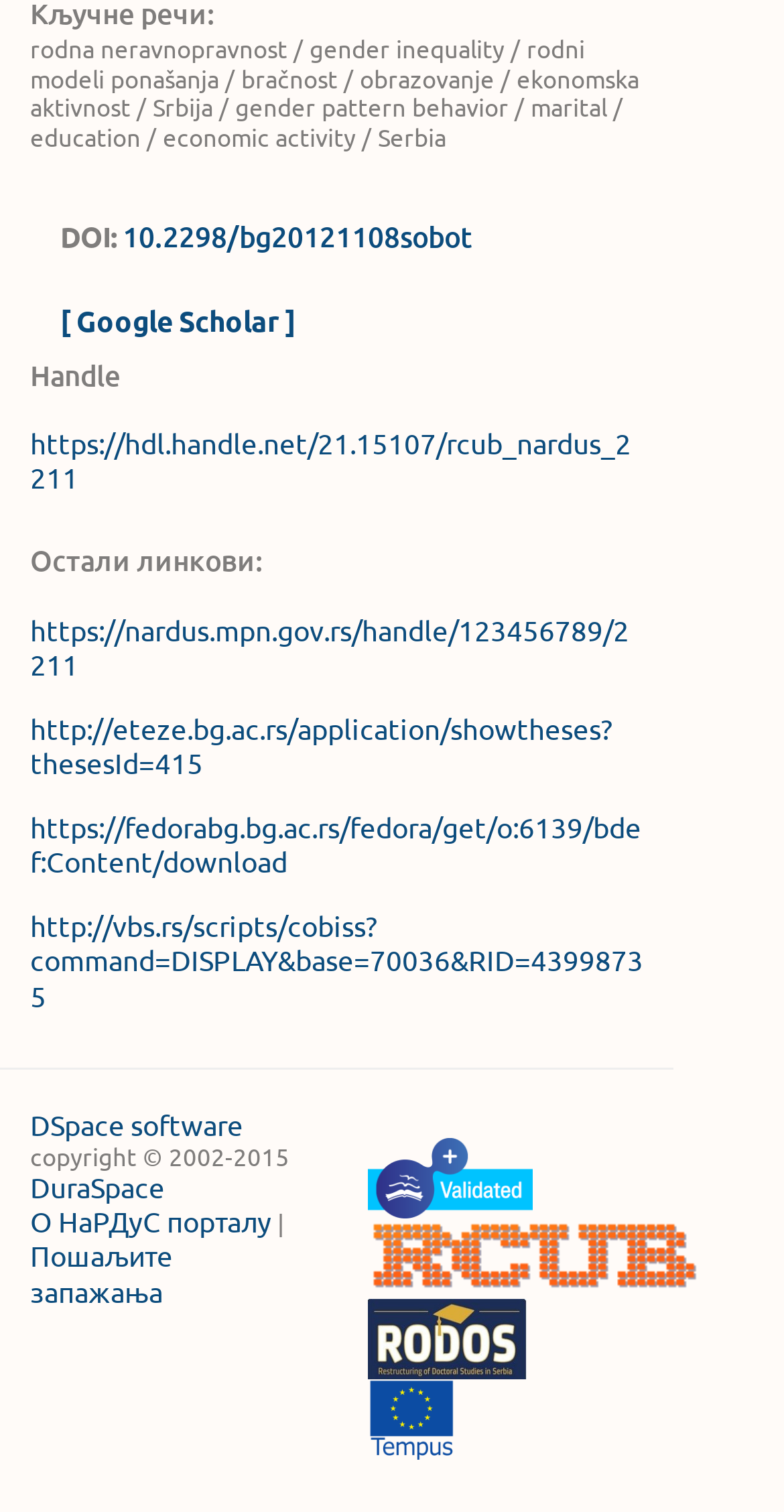Pinpoint the bounding box coordinates of the element you need to click to execute the following instruction: "Open DSpace software link". The bounding box should be represented by four float numbers between 0 and 1, in the format [left, top, right, bottom].

[0.038, 0.733, 0.31, 0.755]